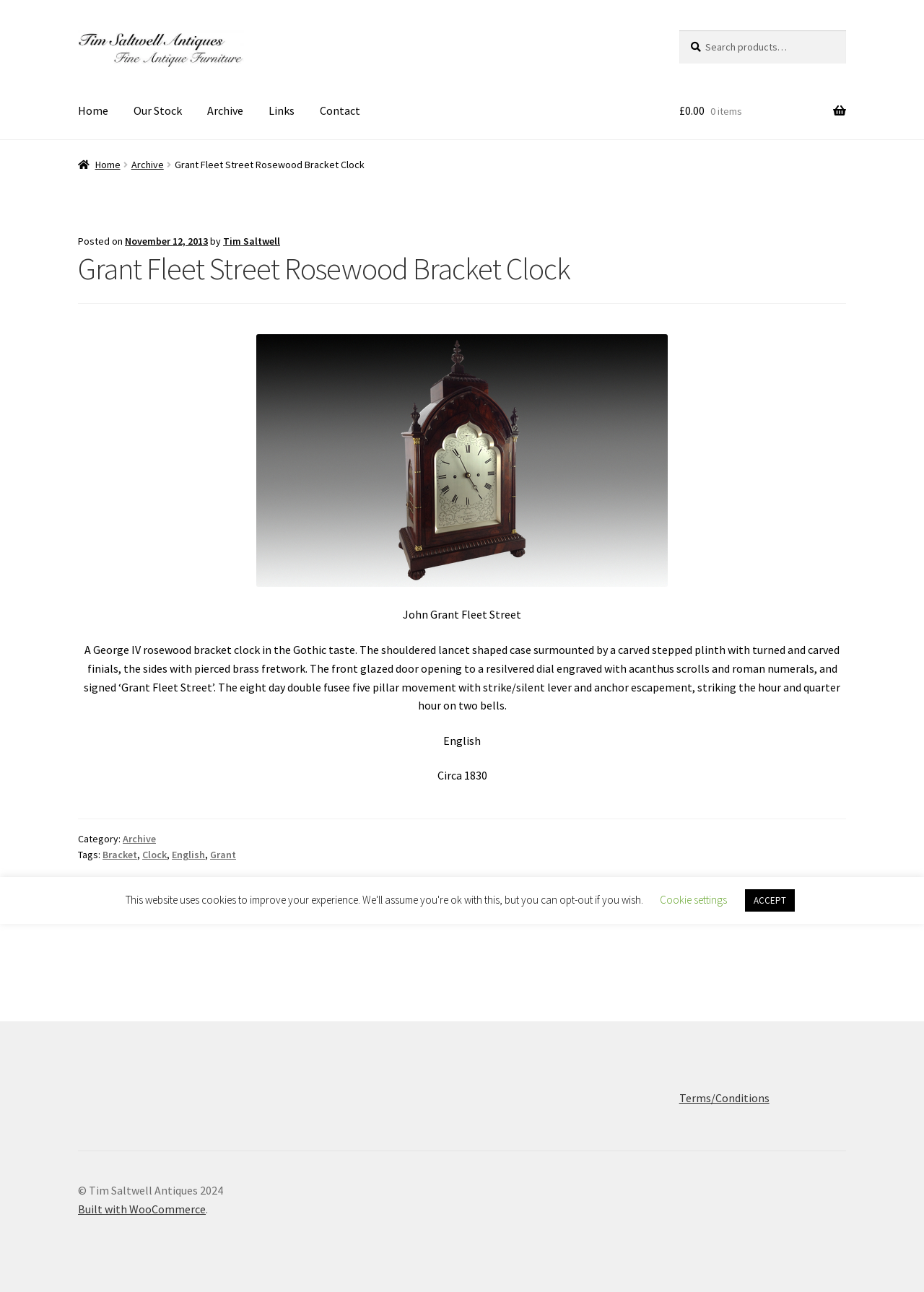Please locate the bounding box coordinates for the element that should be clicked to achieve the following instruction: "View Cart". Ensure the coordinates are given as four float numbers between 0 and 1, i.e., [left, top, right, bottom].

[0.117, 0.108, 0.141, 0.138]